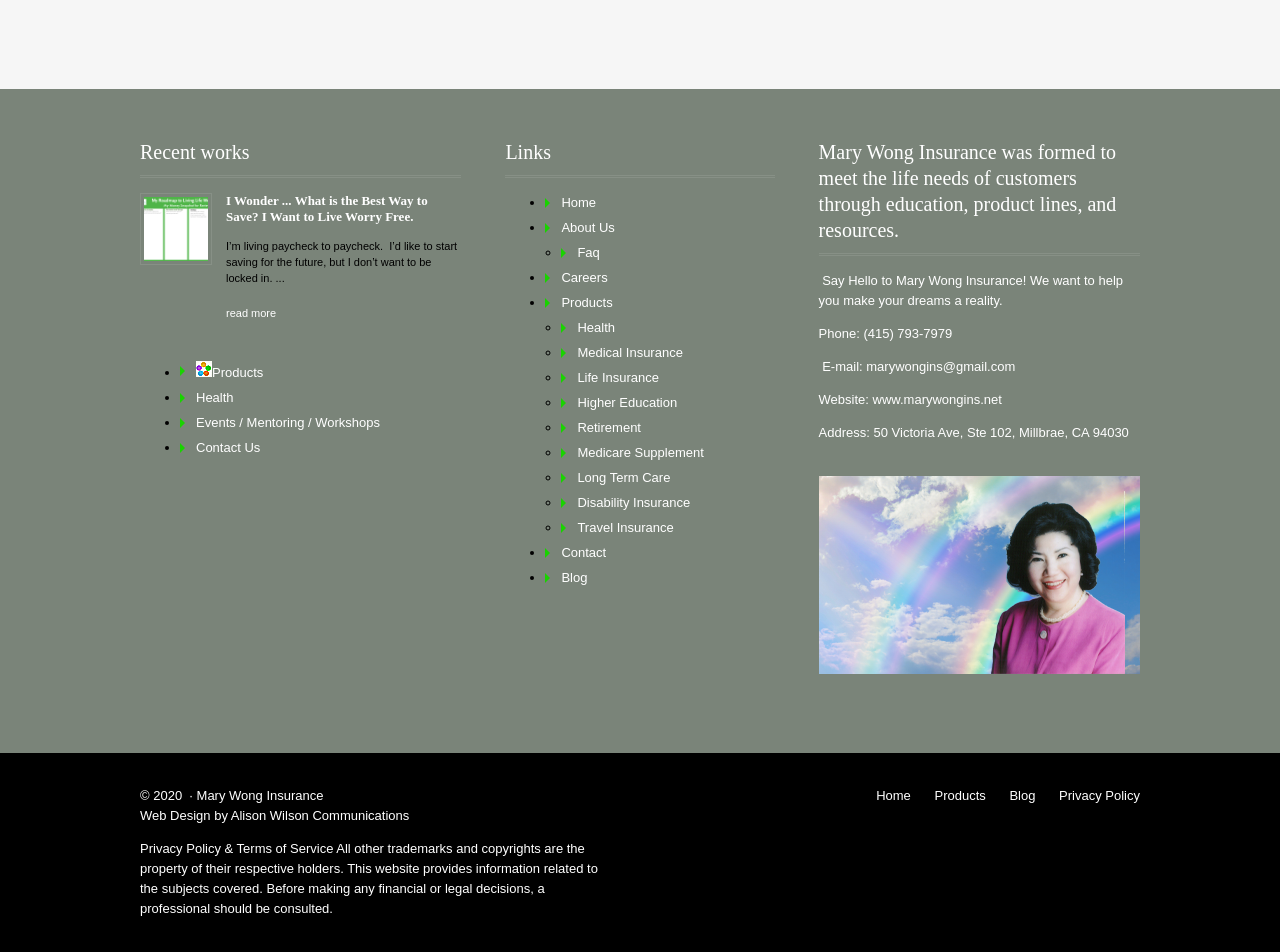Refer to the element description Long Term Care and identify the corresponding bounding box in the screenshot. Format the coordinates as (top-left x, top-left y, bottom-right x, bottom-right y) with values in the range of 0 to 1.

[0.451, 0.493, 0.524, 0.509]